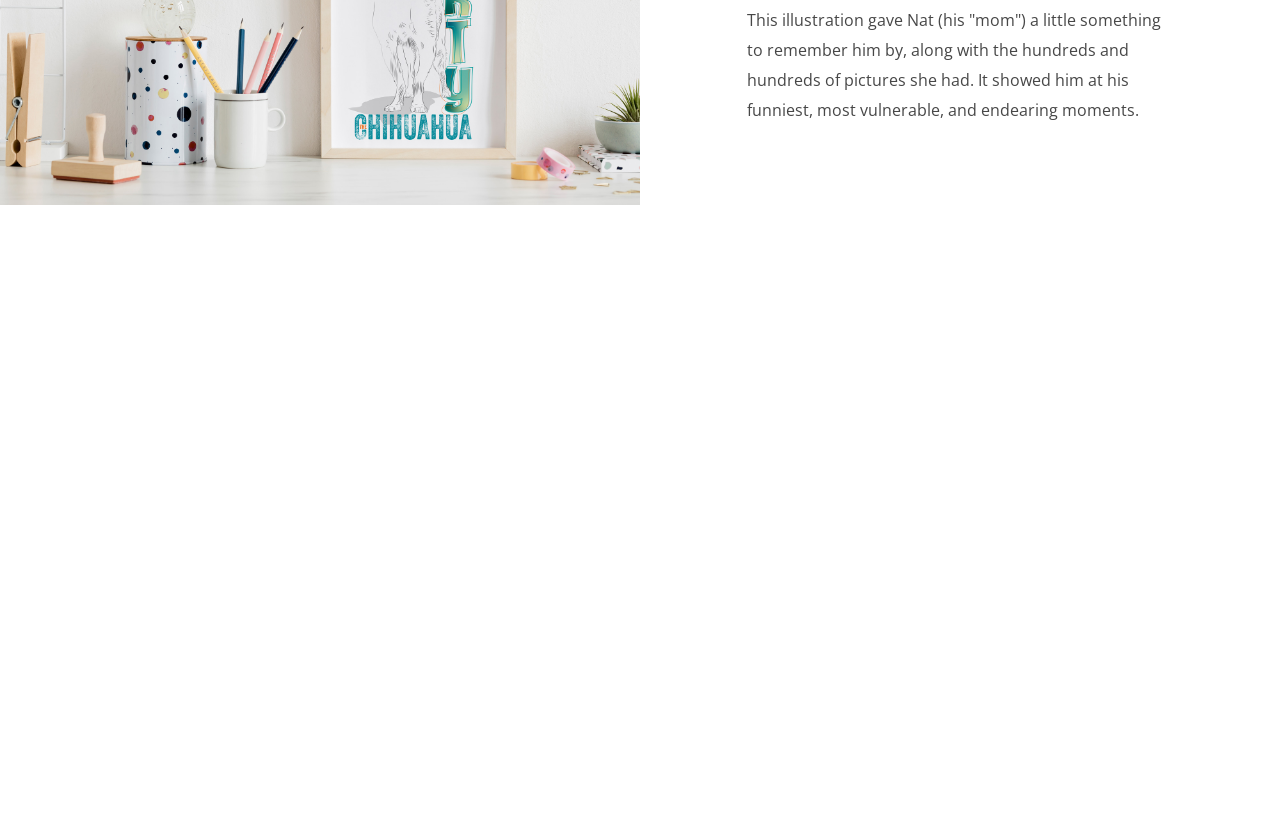What is the year of copyright mentioned?
Please answer the question with a single word or phrase, referencing the image.

2023